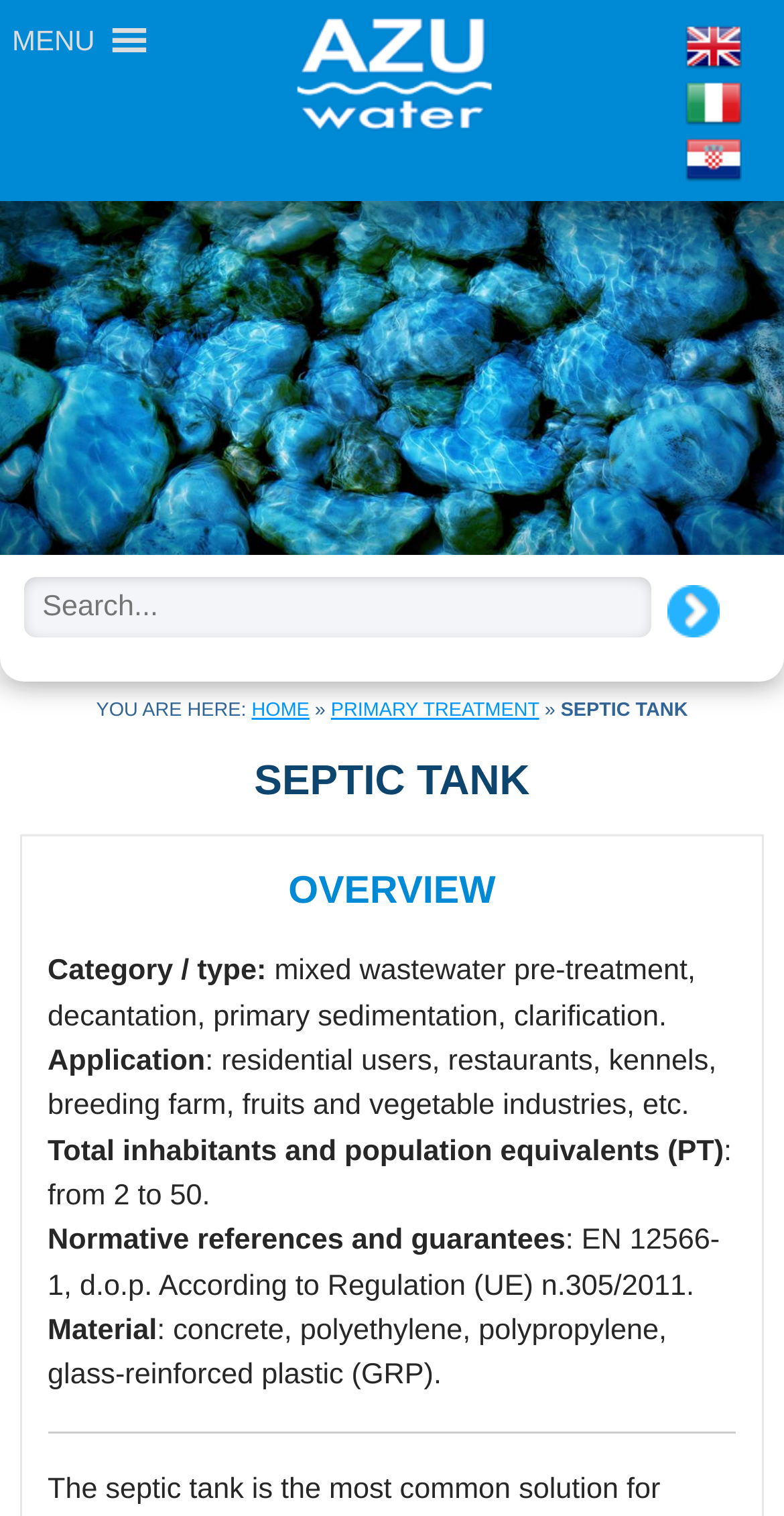Indicate the bounding box coordinates of the clickable region to achieve the following instruction: "Go to the HOME page."

[0.321, 0.461, 0.395, 0.476]